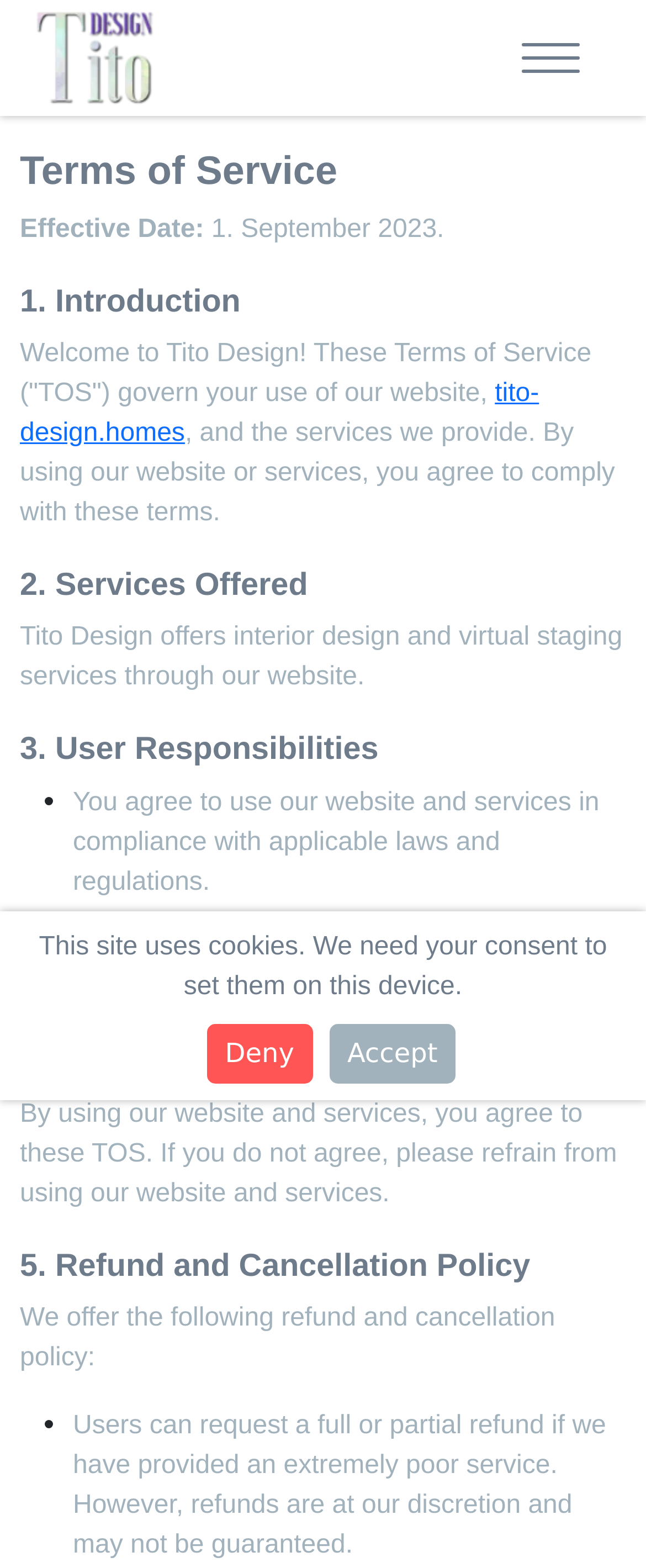What happens if a user does not agree to the Terms of Service?
Using the image as a reference, deliver a detailed and thorough answer to the question.

According to the webpage, under the heading '4. Agreement to Terms', it is mentioned that 'If you do not agree, please refrain from using our website and services'.